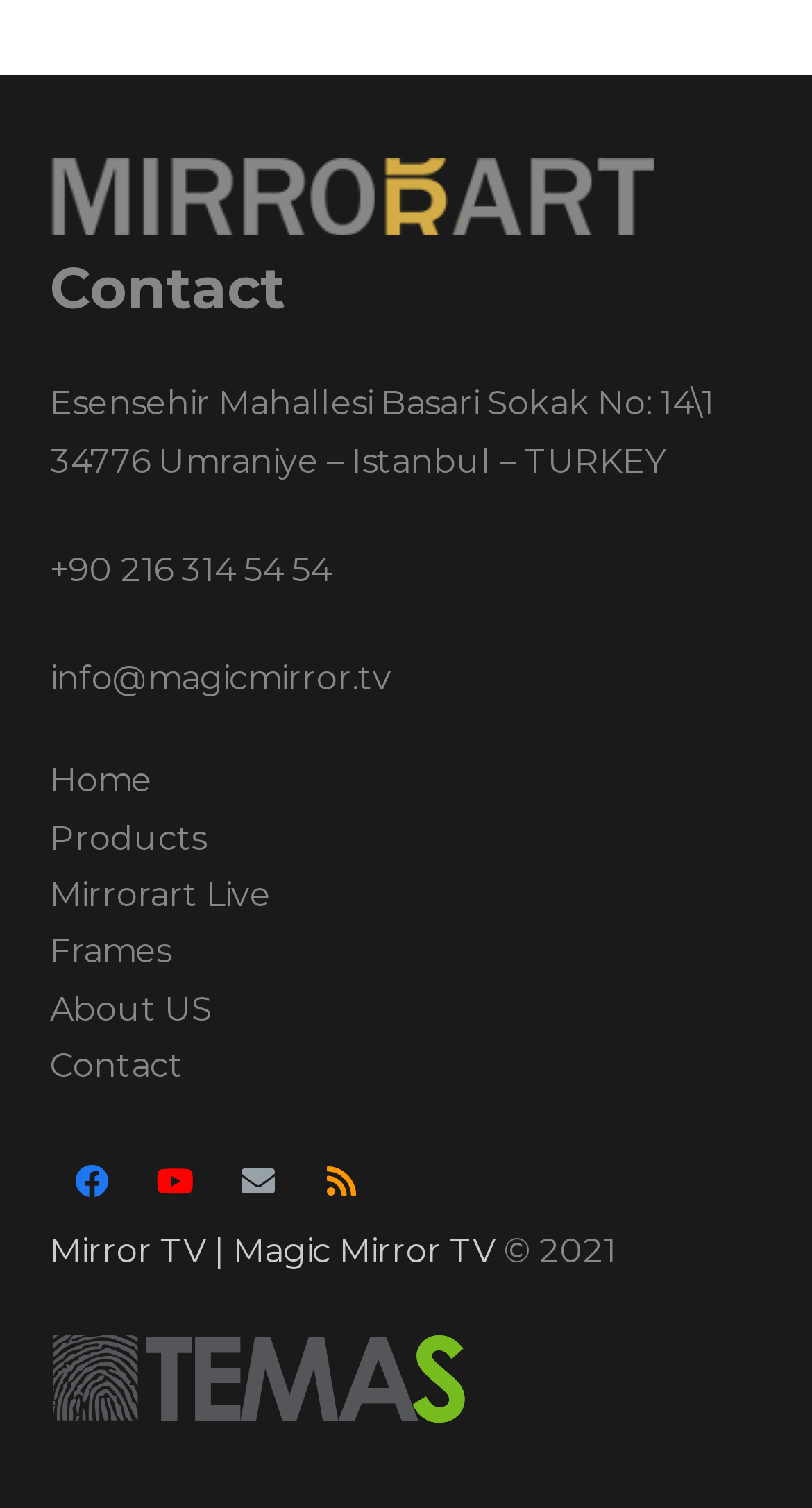Use a single word or phrase to answer the question: 
What is the phone number of Magic Mirror TV?

+90 216 314 54 54